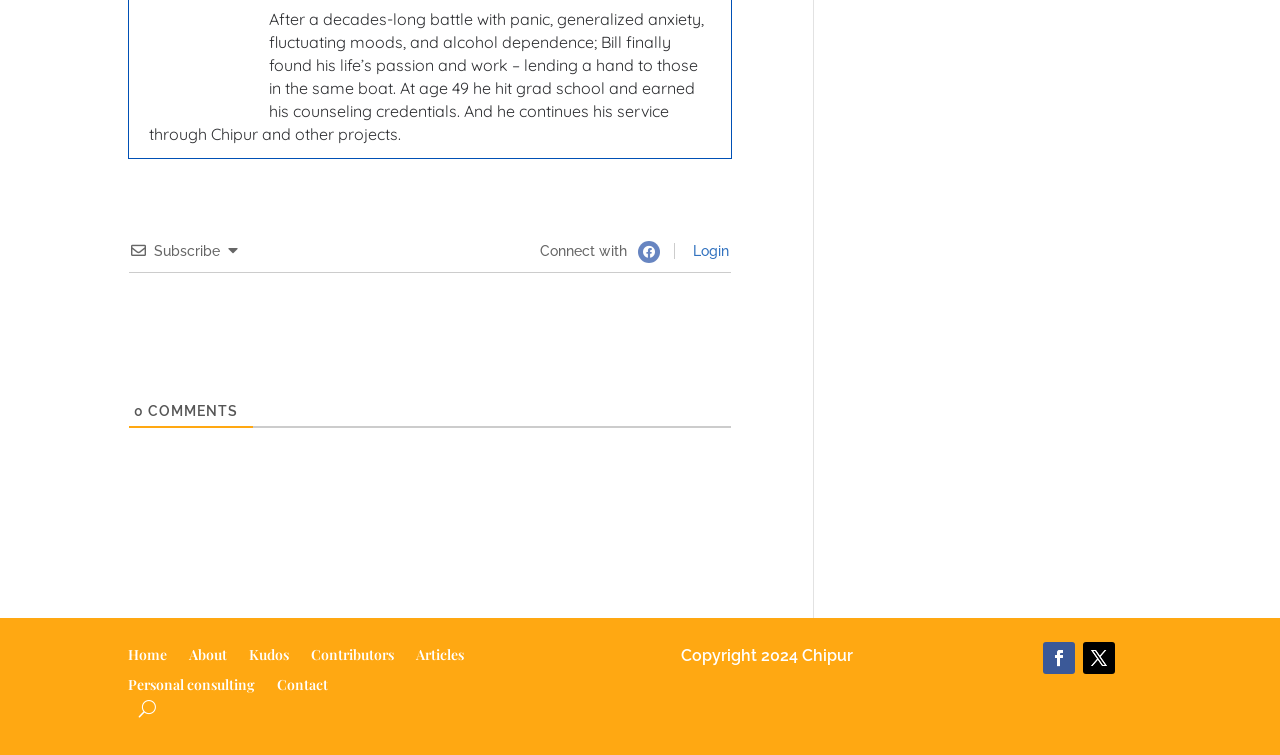Please reply with a single word or brief phrase to the question: 
How many social media links are present?

2